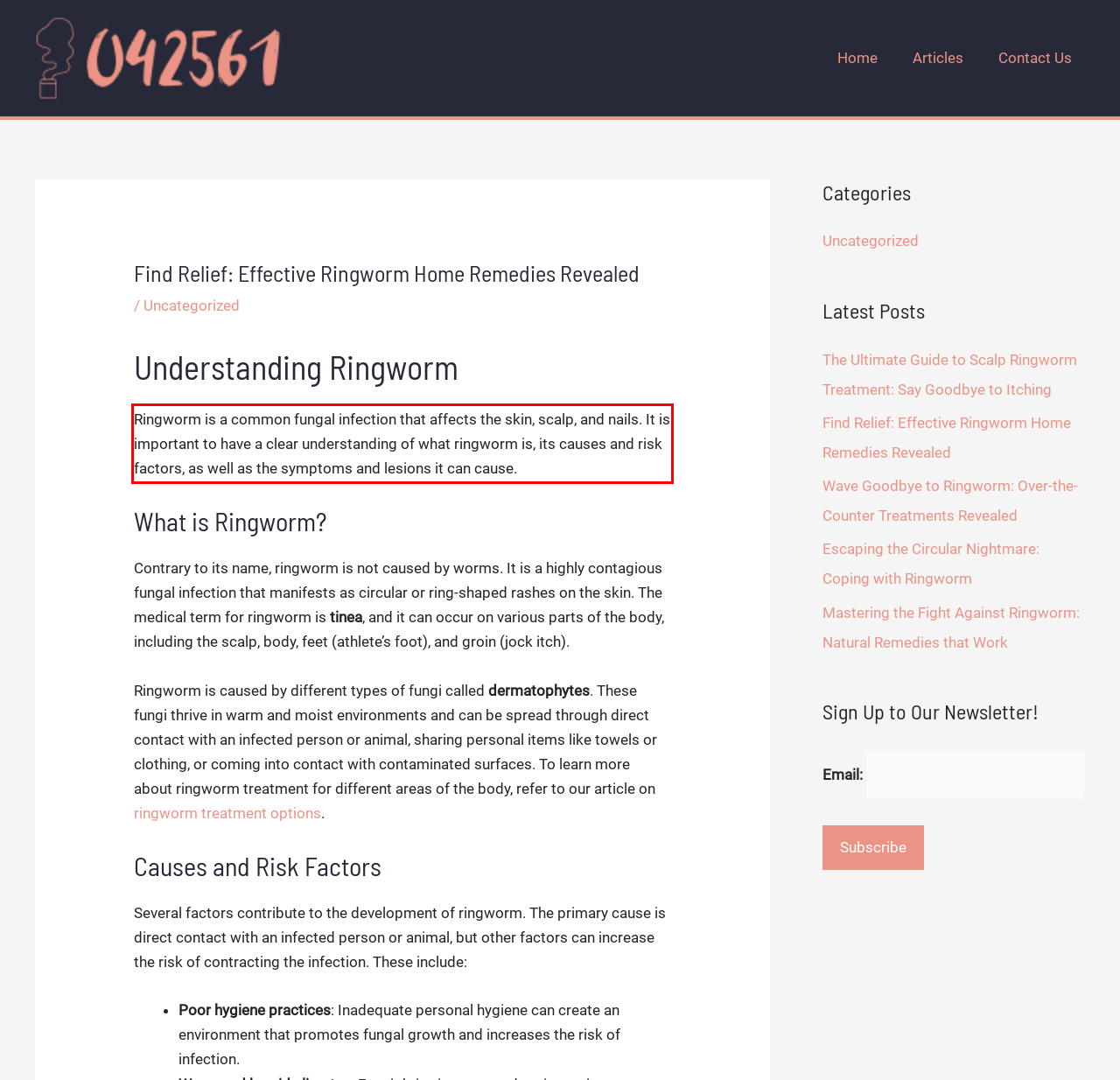Look at the webpage screenshot and recognize the text inside the red bounding box.

Ringworm is a common fungal infection that affects the skin, scalp, and nails. It is important to have a clear understanding of what ringworm is, its causes and risk factors, as well as the symptoms and lesions it can cause.